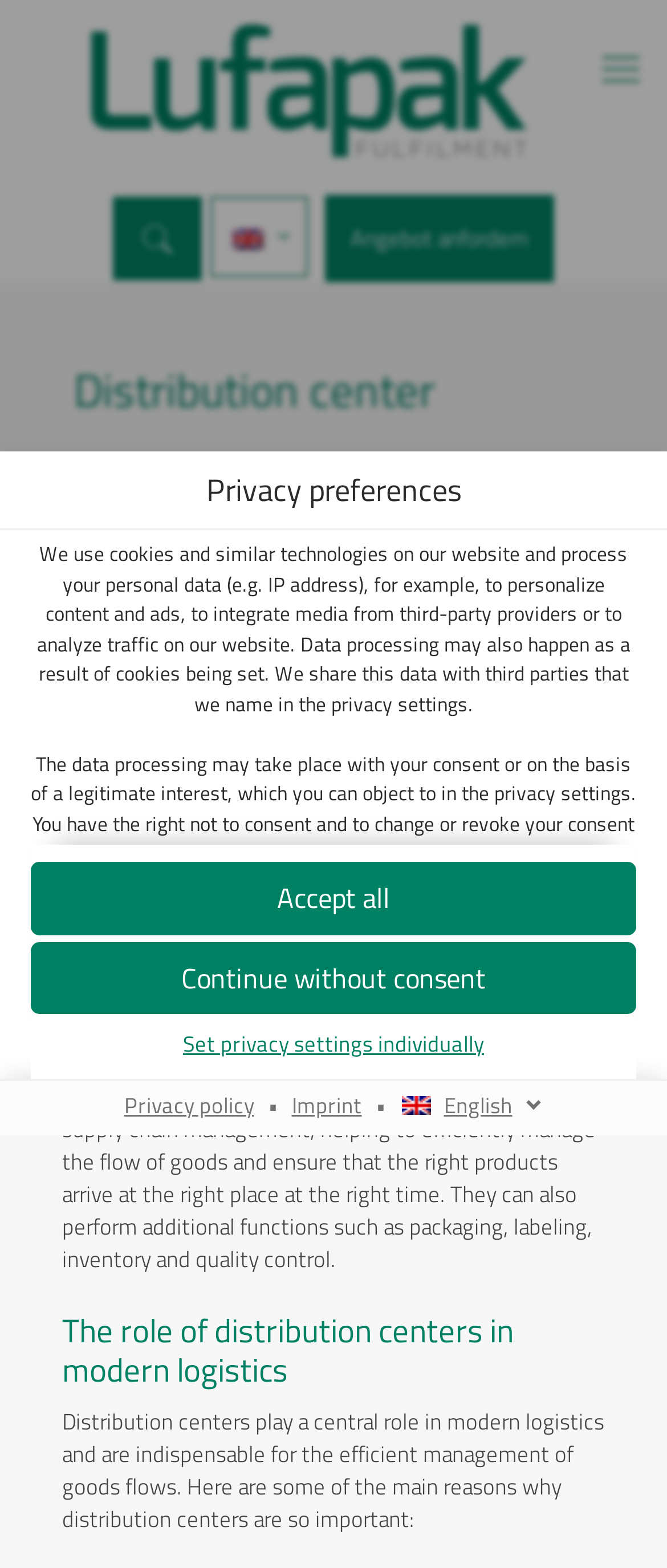Locate the bounding box of the UI element with the following description: "alt="English"".

[0.316, 0.126, 0.462, 0.177]